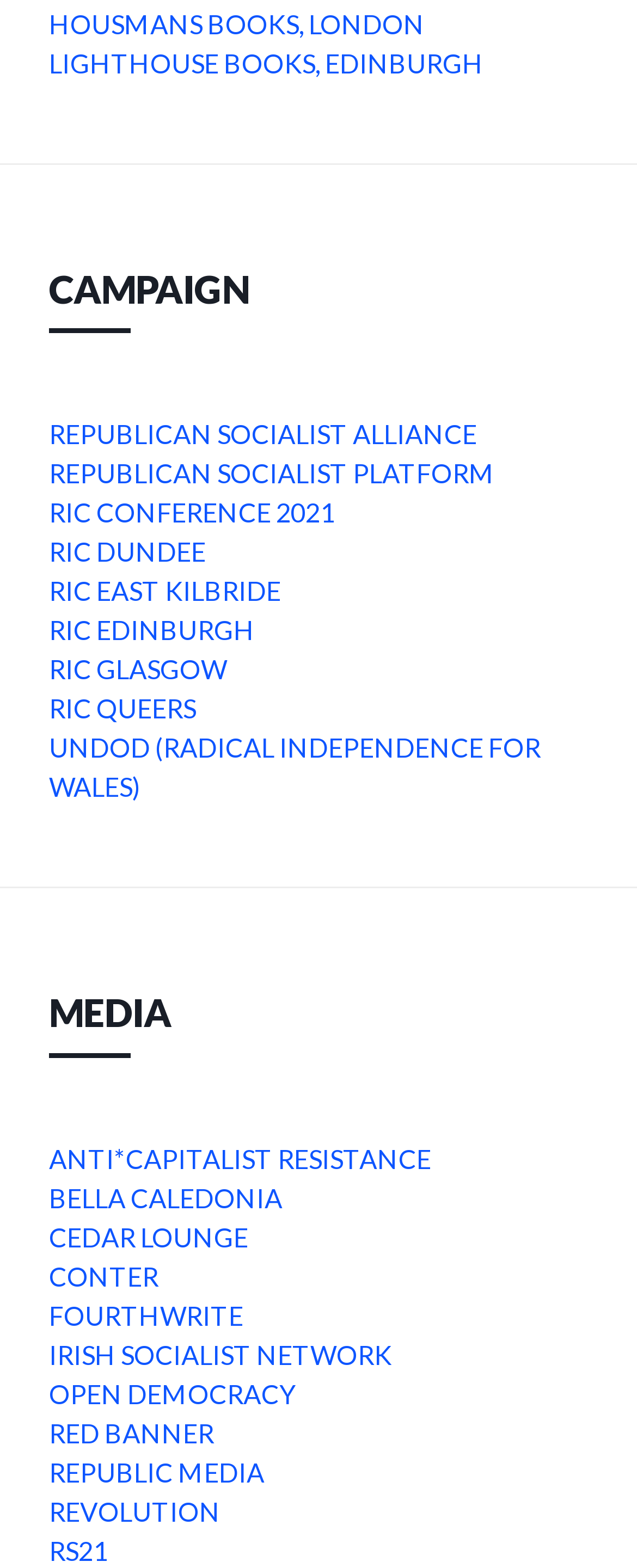What is the second heading on the webpage?
Look at the image and respond with a single word or a short phrase.

MEDIA